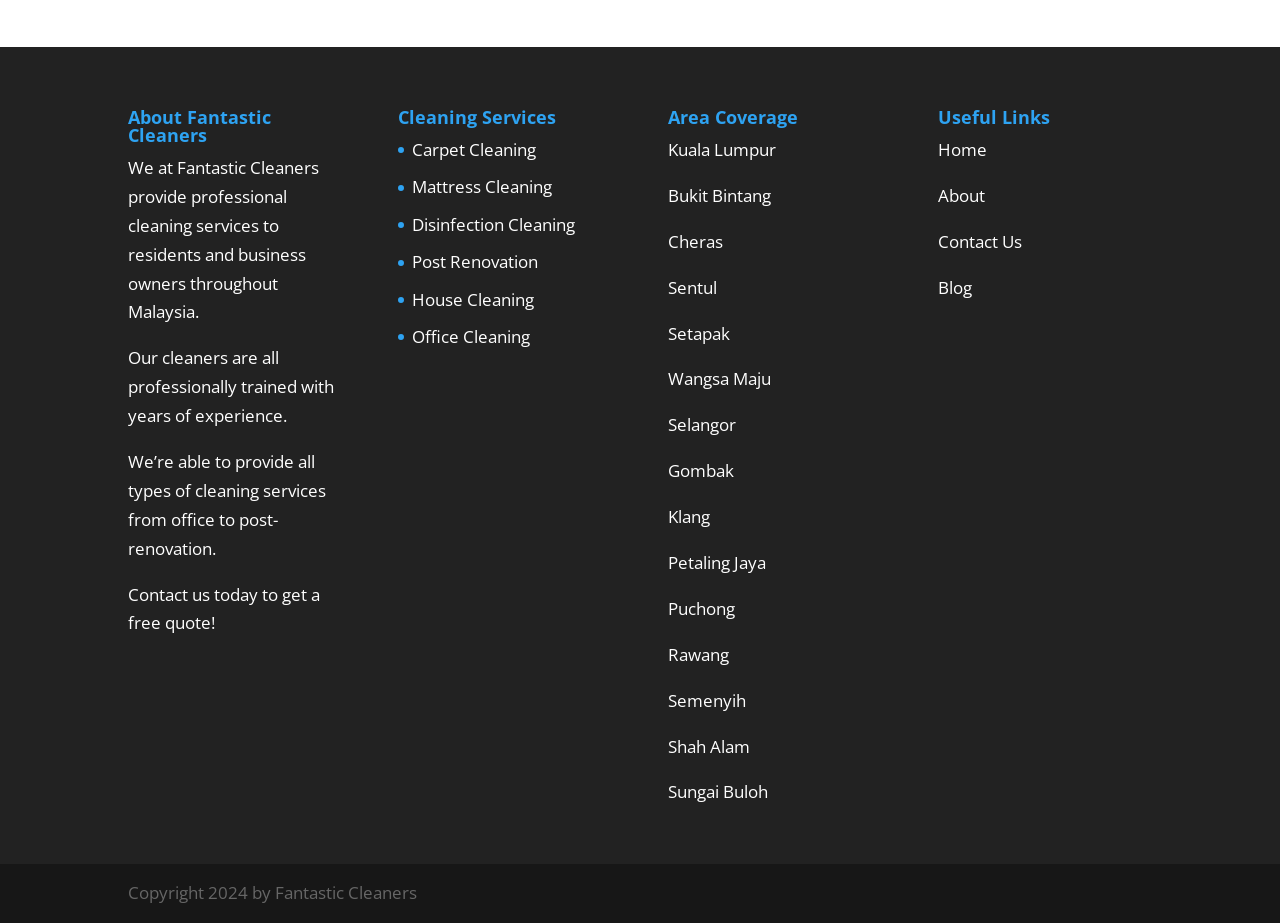Using the provided description Carpet Cleaning, find the bounding box coordinates for the UI element. Provide the coordinates in (top-left x, top-left y, bottom-right x, bottom-right y) format, ensuring all values are between 0 and 1.

[0.322, 0.15, 0.419, 0.174]